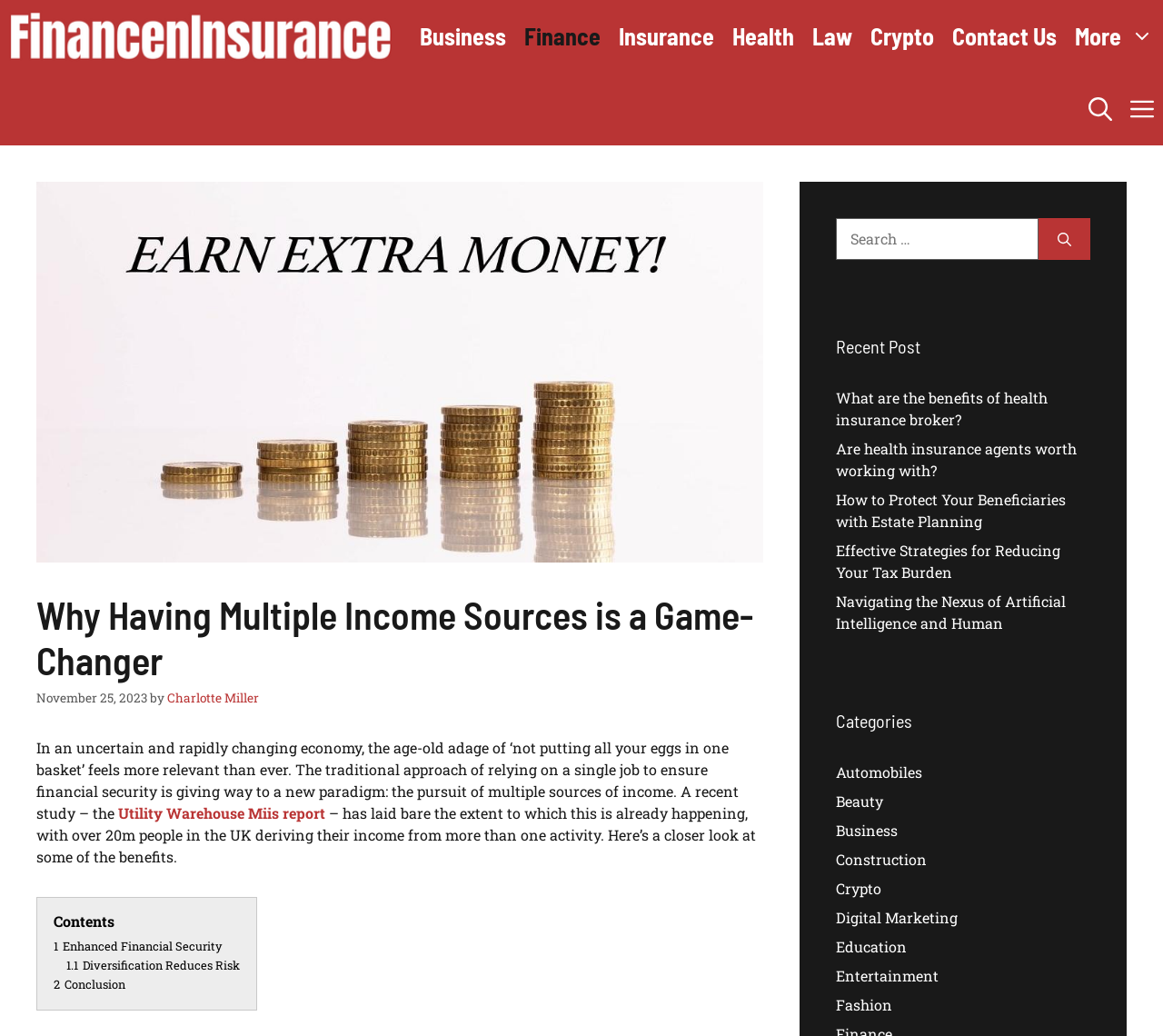Provide the bounding box coordinates of the HTML element described by the text: "aria-label="Open Off-Canvas Panel"".

[0.964, 0.07, 1.0, 0.14]